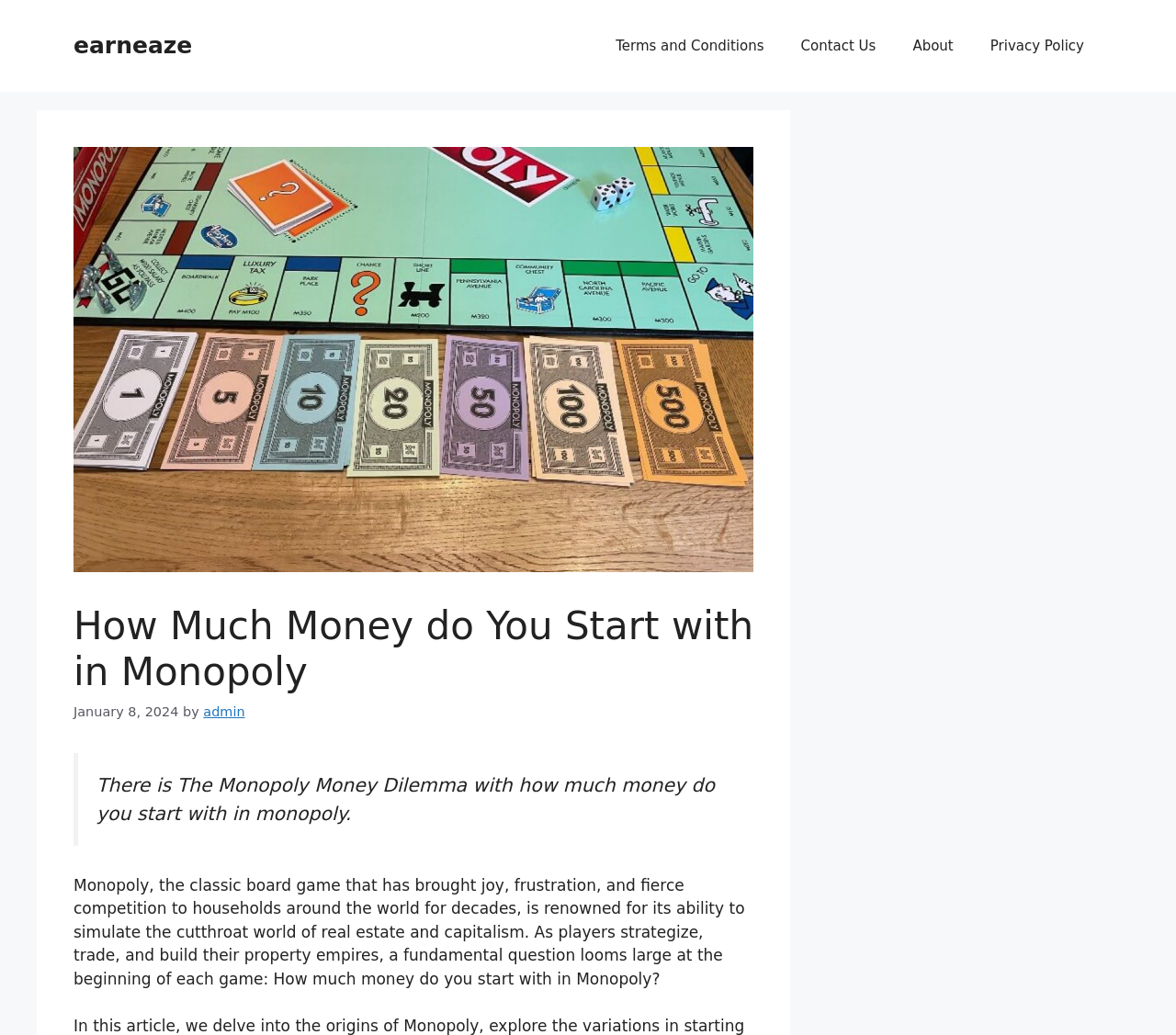Identify the bounding box for the UI element specified in this description: "Terms and Conditions". The coordinates must be four float numbers between 0 and 1, formatted as [left, top, right, bottom].

[0.508, 0.018, 0.665, 0.071]